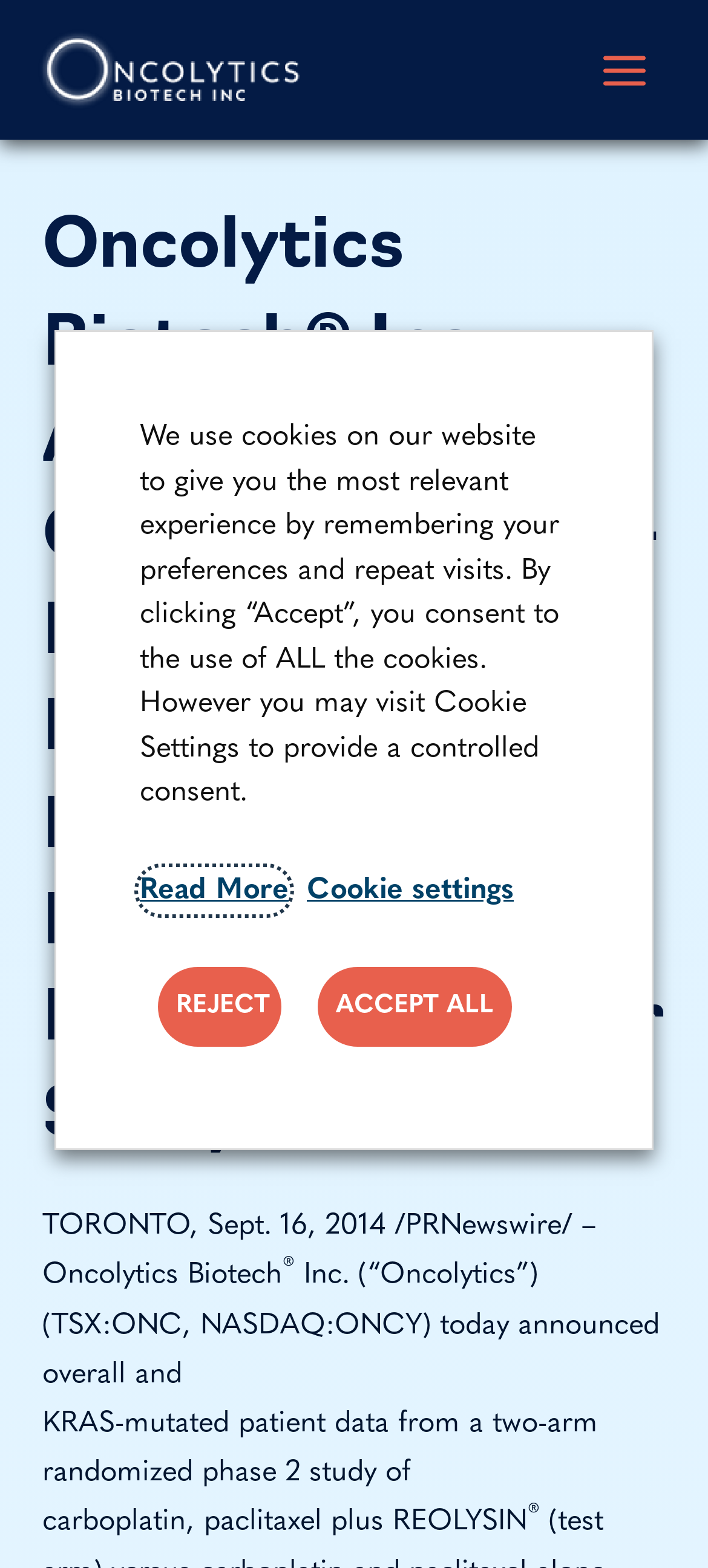What is the location of the company?
Please provide a single word or phrase answer based on the image.

TORONTO